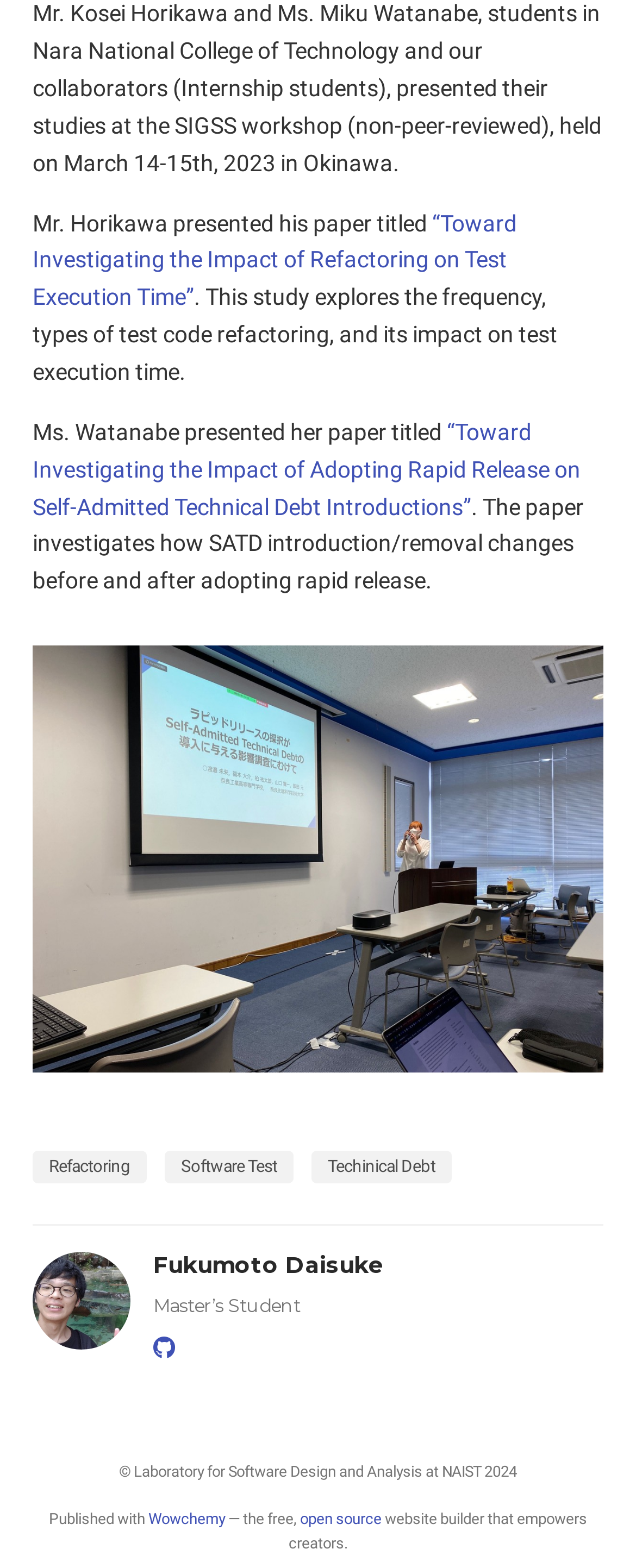Using the provided element description, identify the bounding box coordinates as (top-left x, top-left y, bottom-right x, bottom-right y). Ensure all values are between 0 and 1. Description: Techinical Debt

[0.49, 0.734, 0.71, 0.755]